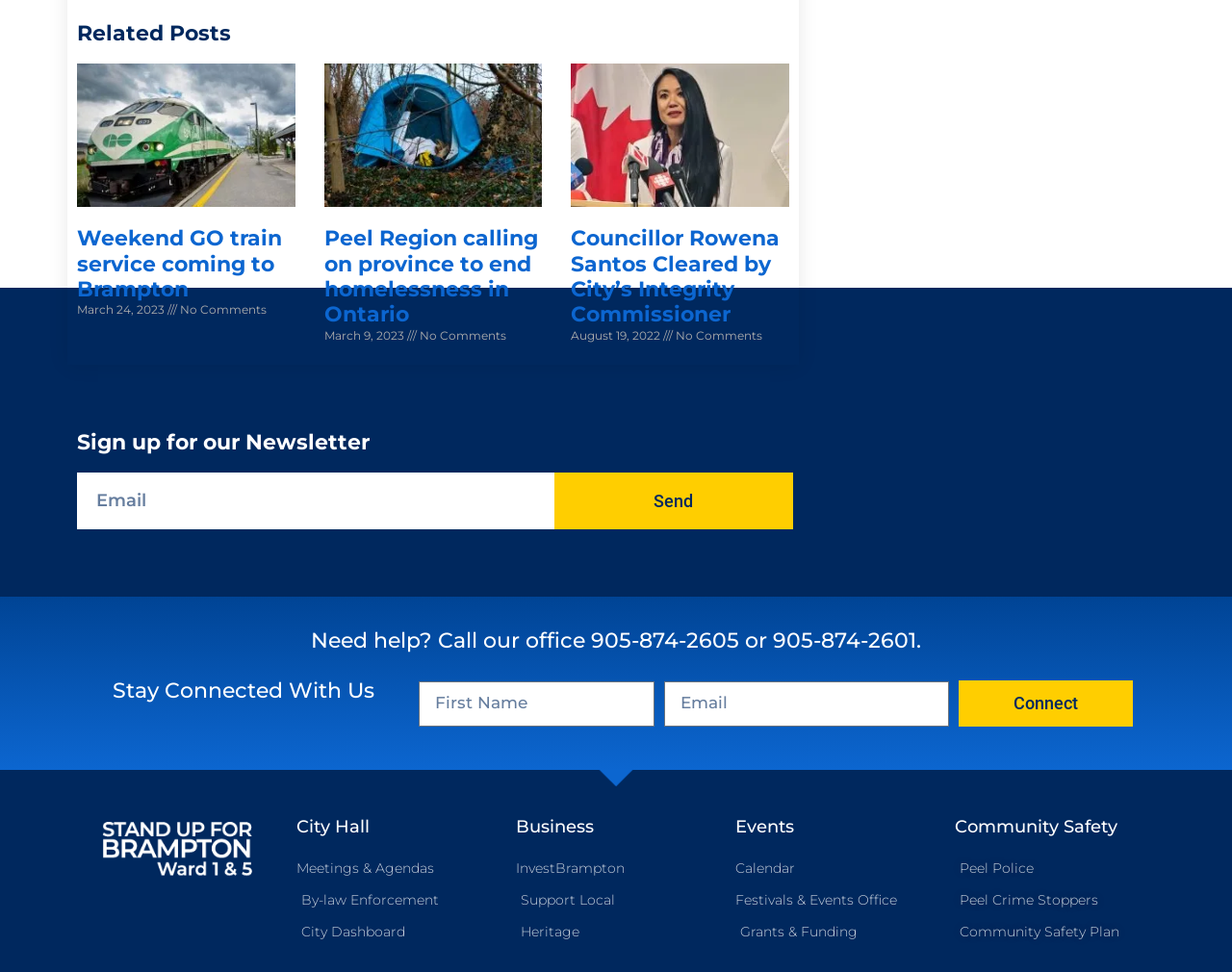Based on the description "Support Local", find the bounding box of the specified UI element.

[0.419, 0.912, 0.581, 0.94]